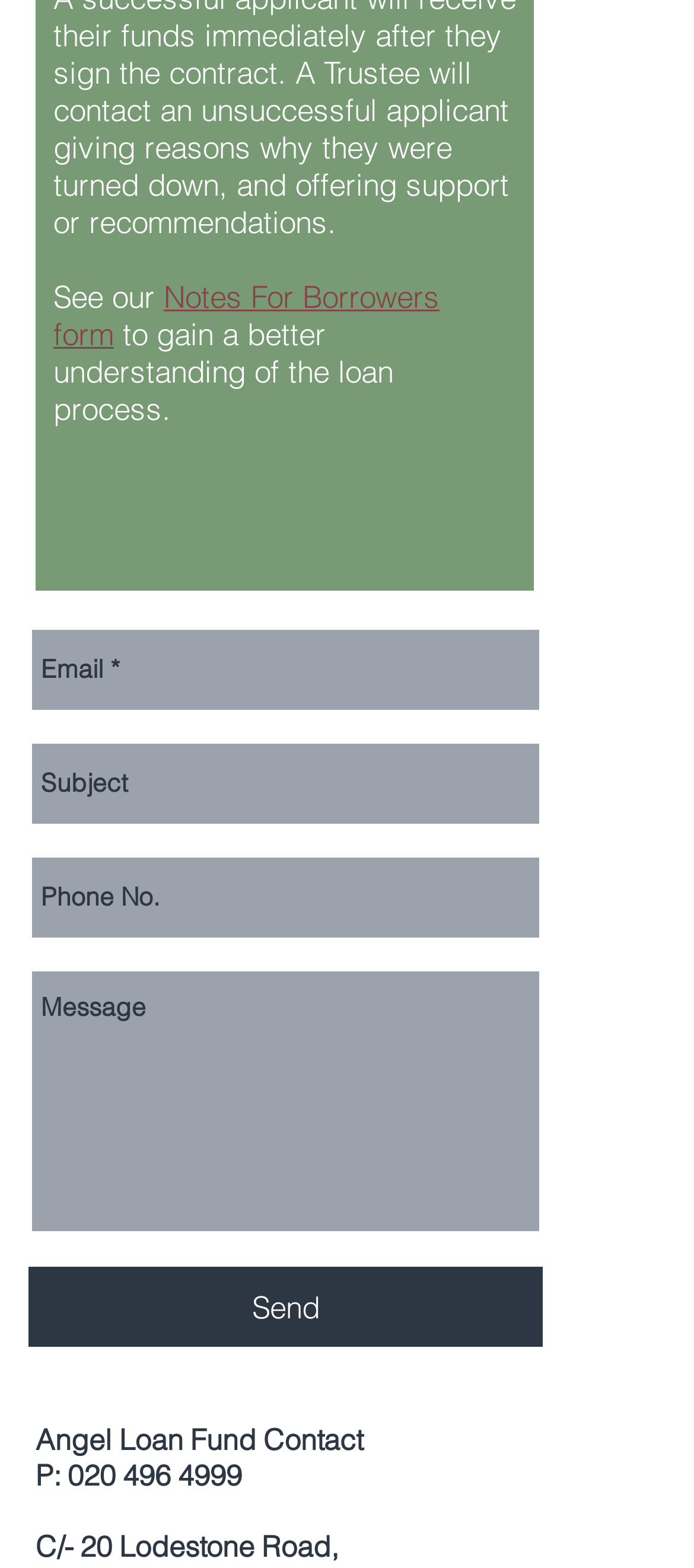Point out the bounding box coordinates of the section to click in order to follow this instruction: "Click the 'Send' button".

[0.041, 0.808, 0.782, 0.859]